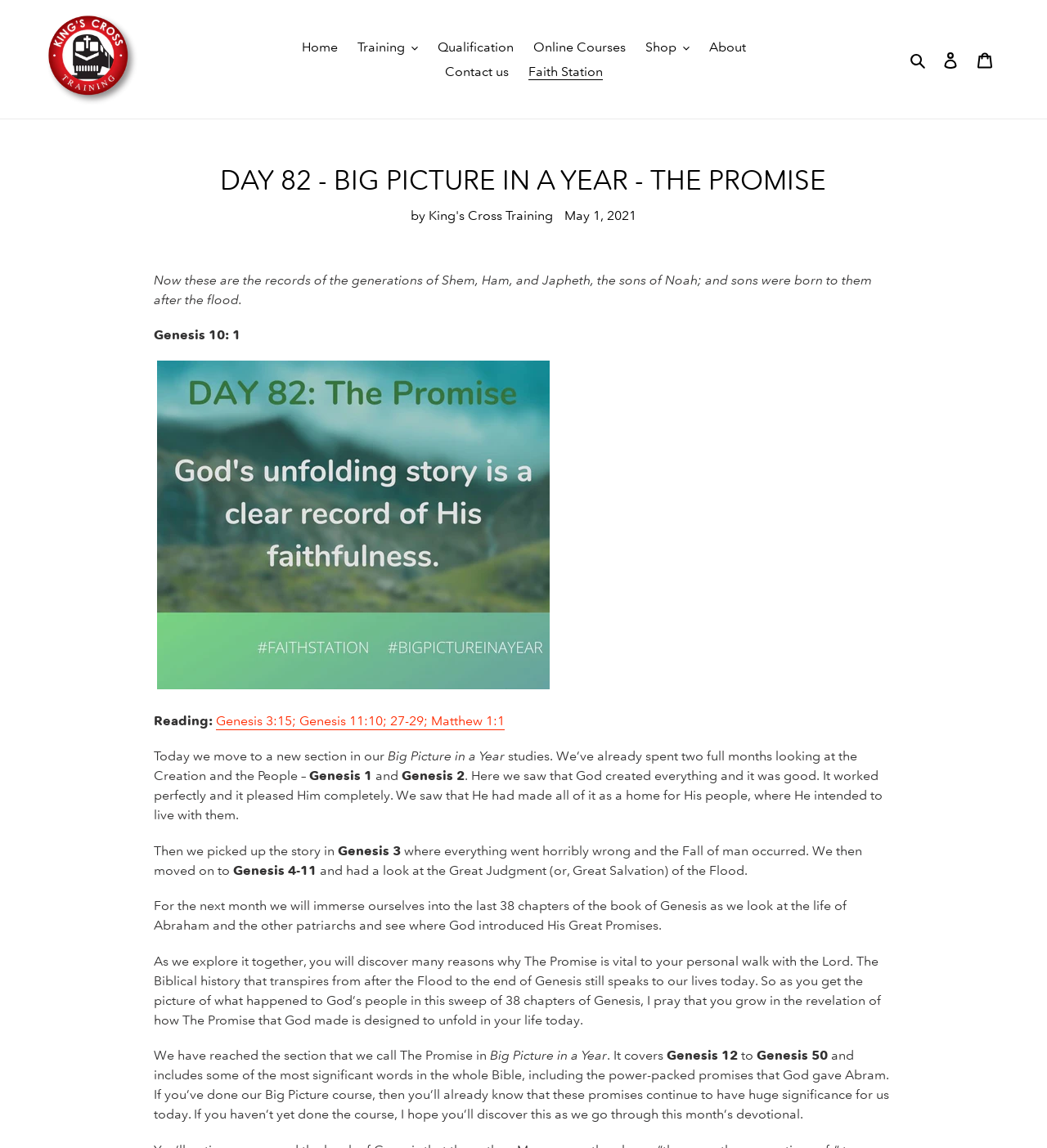Please locate and retrieve the main header text of the webpage.

DAY 82 - BIG PICTURE IN A YEAR - THE PROMISE